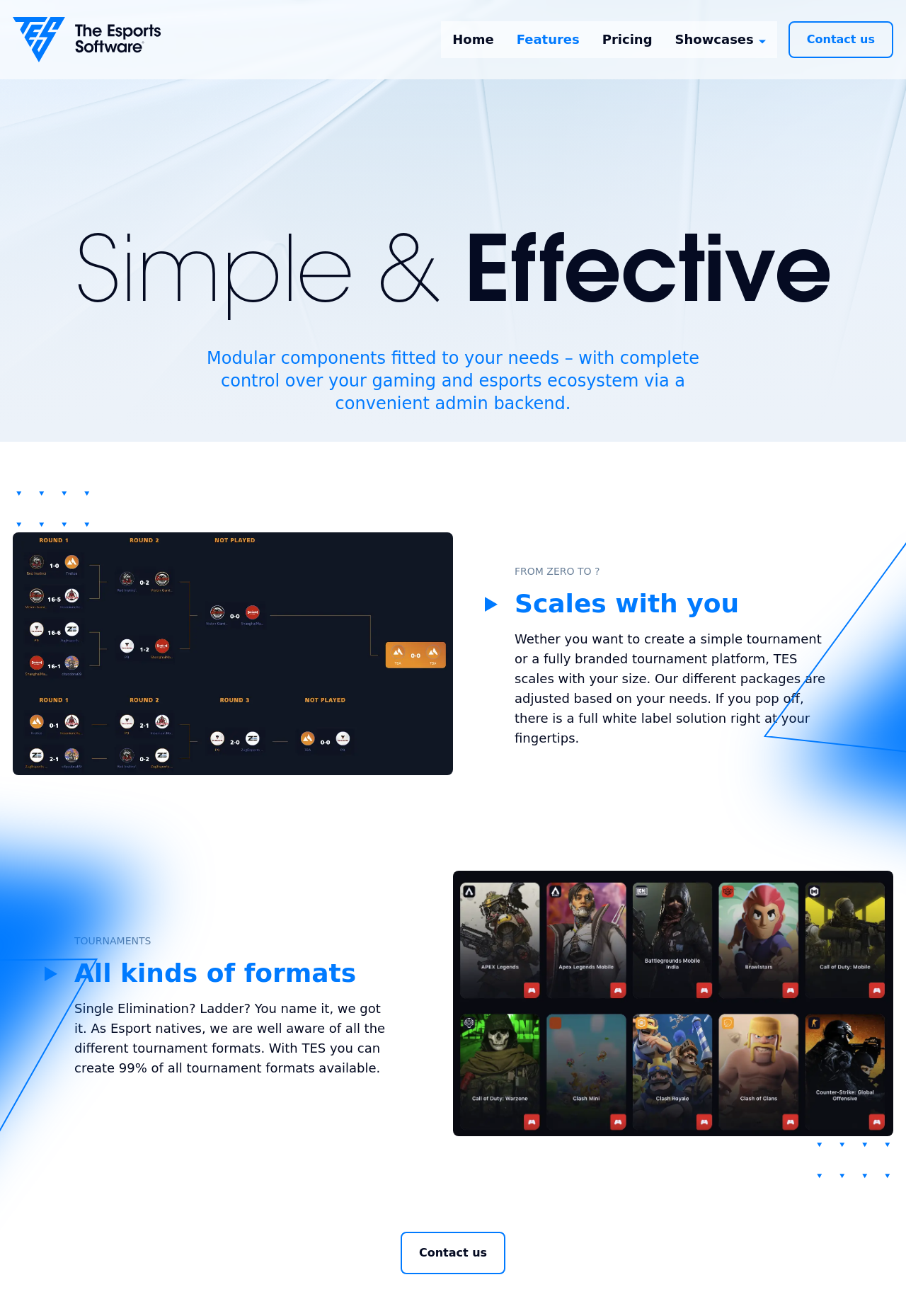Bounding box coordinates are given in the format (top-left x, top-left y, bottom-right x, bottom-right y). All values should be floating point numbers between 0 and 1. Provide the bounding box coordinate for the UI element described as: Contact us

[0.442, 0.936, 0.558, 0.968]